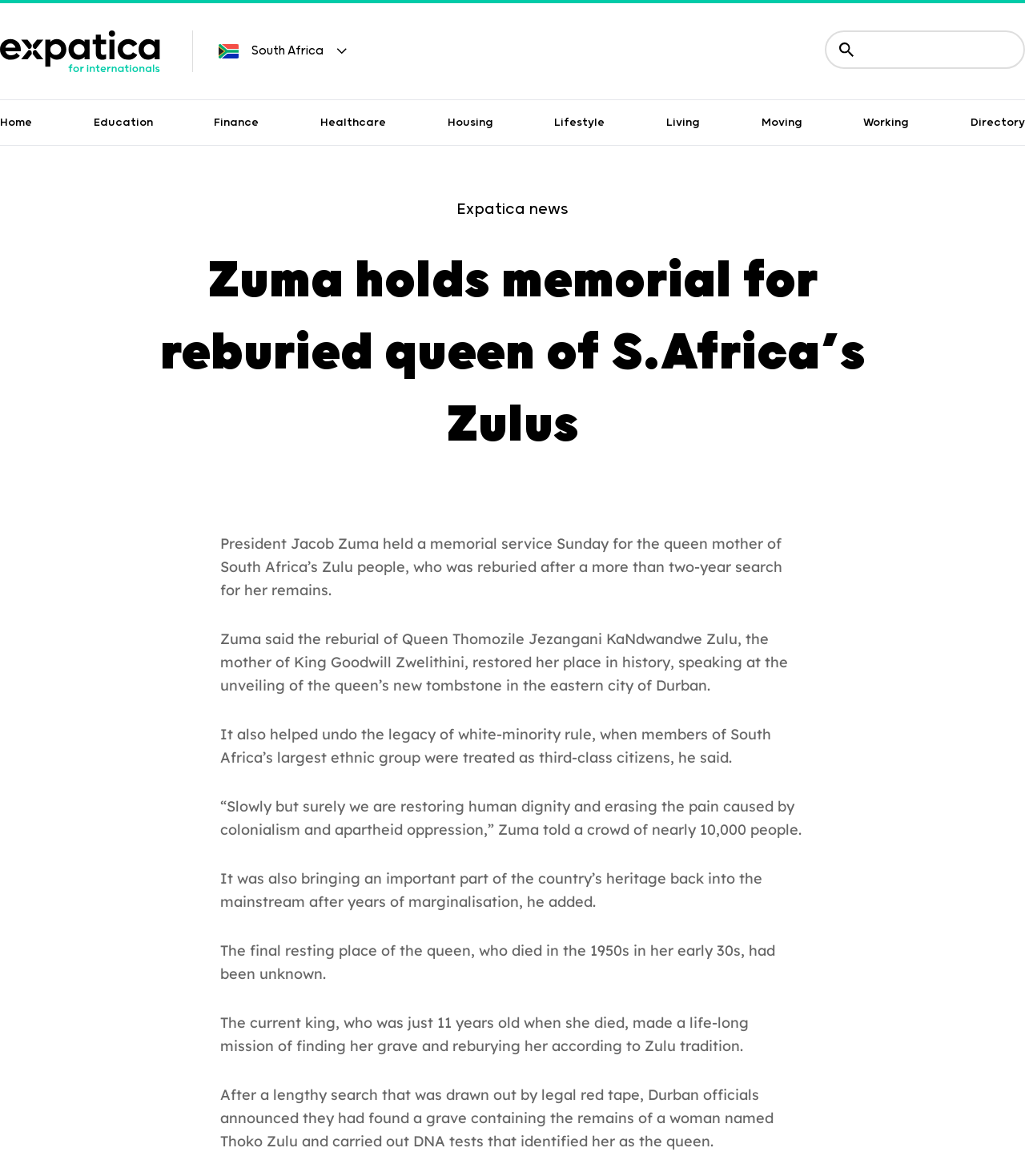Determine the bounding box coordinates for the clickable element required to fulfill the instruction: "Click the 'cart icon'". Provide the coordinates as four float numbers between 0 and 1, i.e., [left, top, right, bottom].

None